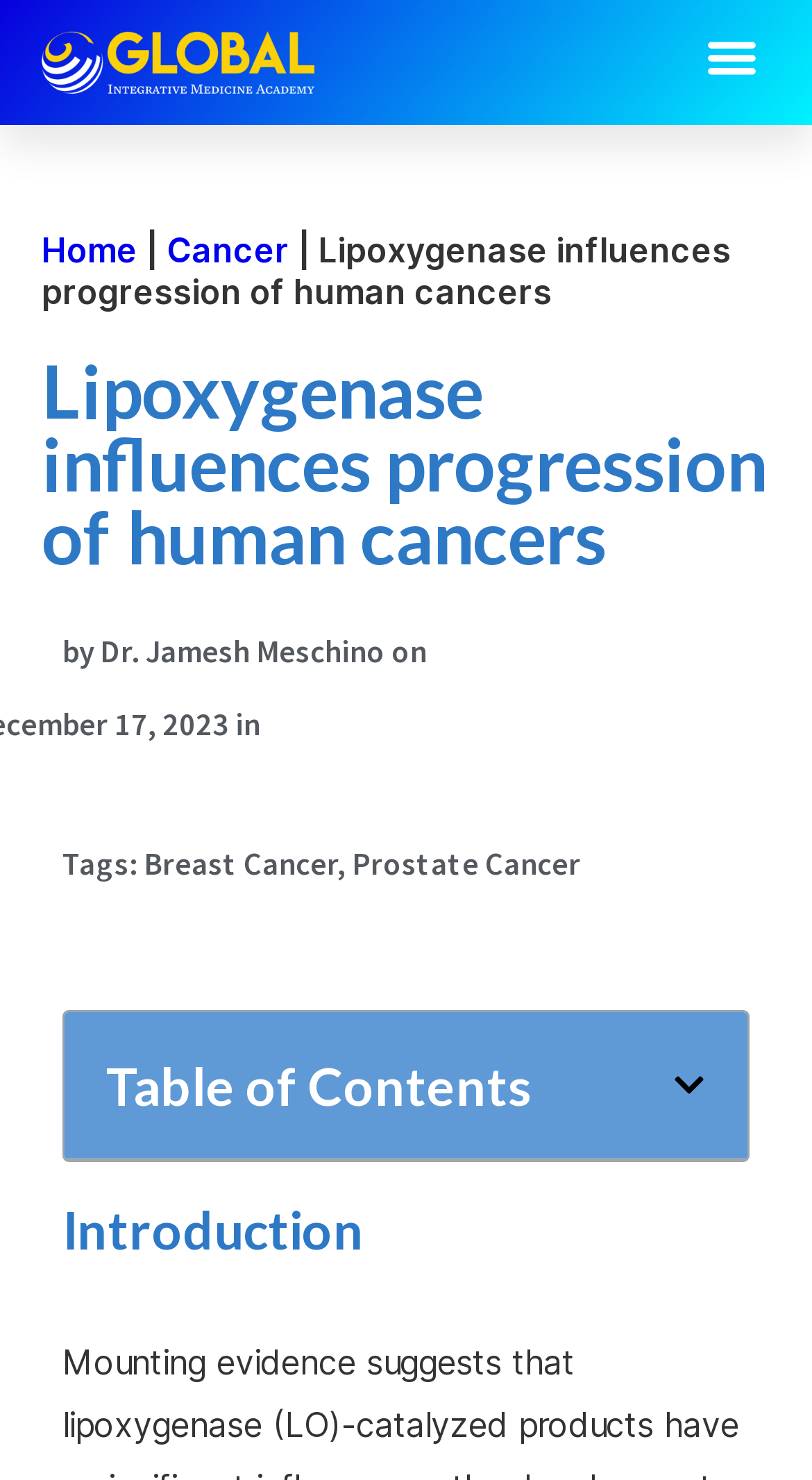Create a detailed narrative describing the layout and content of the webpage.

The webpage is about the influence of lipoxygenase on the progression of human cancers. At the top left corner, there is a logo of the Global Integrative Medicine Academy (GIMA). Next to the logo, there is a menu toggle button. 

Below the logo, there is a navigation menu with links to "Home", "Cancer", and a separator in between. The title of the webpage, "Lipoxygenase influences progression of human cancers", is displayed prominently below the navigation menu. 

The author of the article, Dr. Jamesh Meschino, is credited below the title. The article is tagged with "Breast Cancer" and "Prostate Cancer", which are also links to related topics. 

Further down, there is a "Table of Contents" section with a button to open it. The first item in the table of contents is "Introduction", which is likely the beginning of the article.